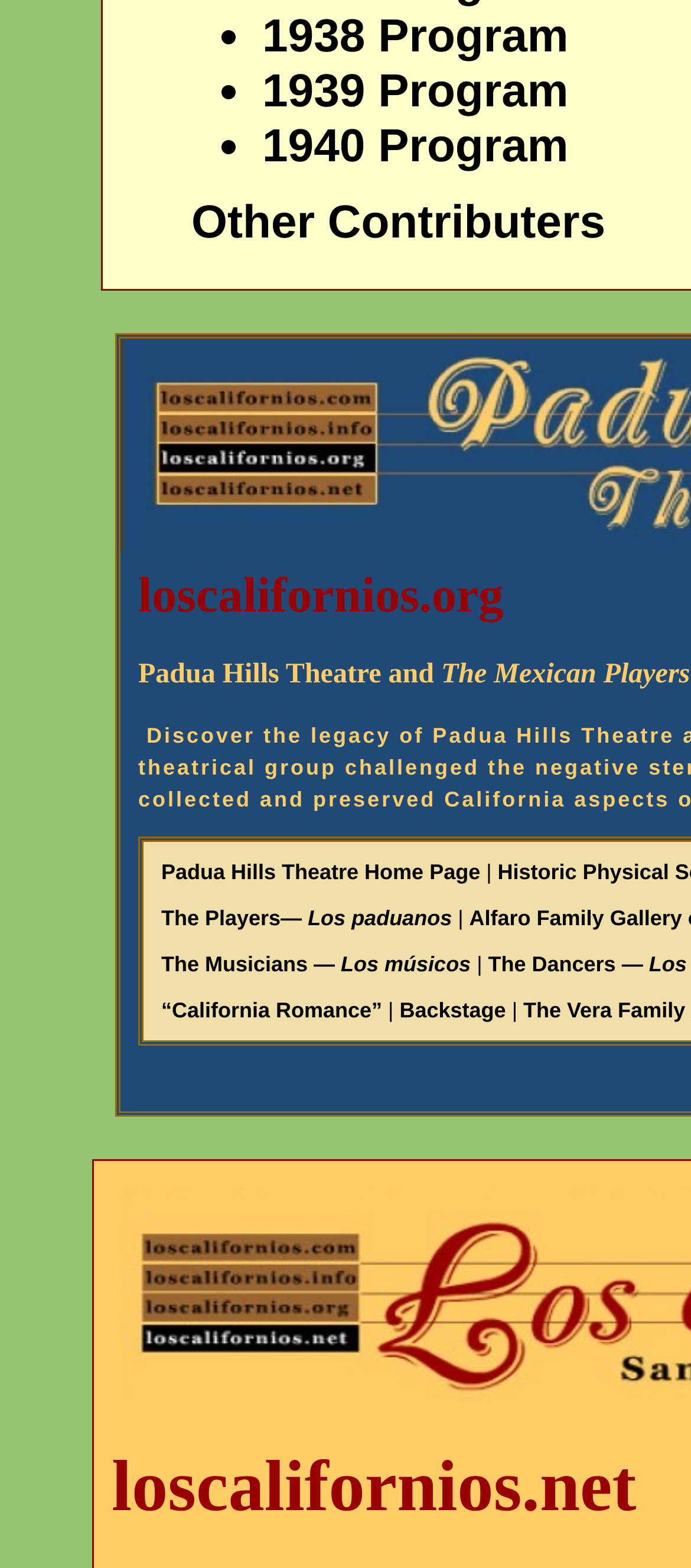Answer the question below using just one word or a short phrase: 
How many links are under 'Other Contributers'?

5